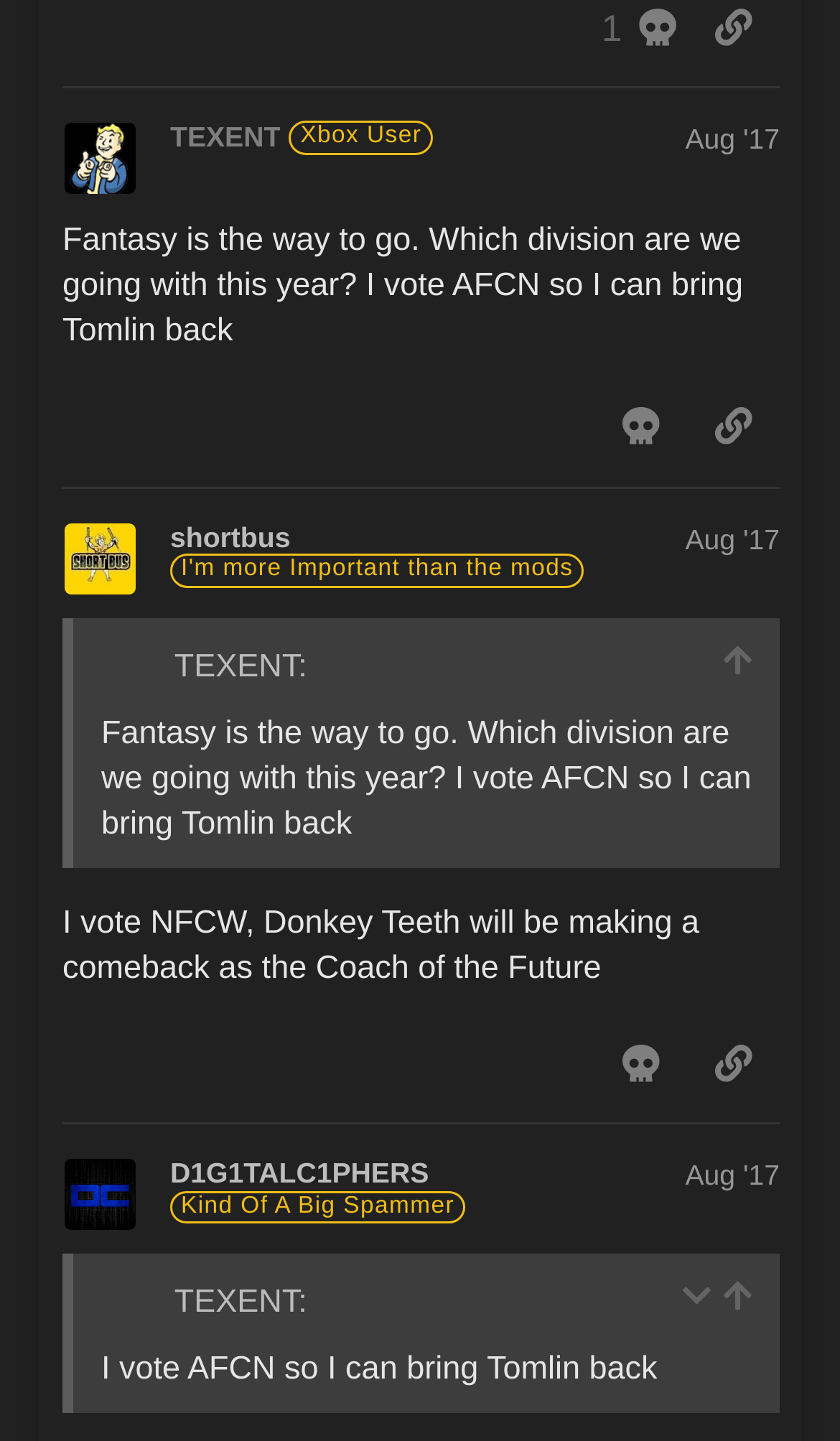Locate the bounding box coordinates of the element you need to click to accomplish the task described by this instruction: "Go to the quoted post by TEXENT".

[0.859, 0.446, 0.897, 0.47]